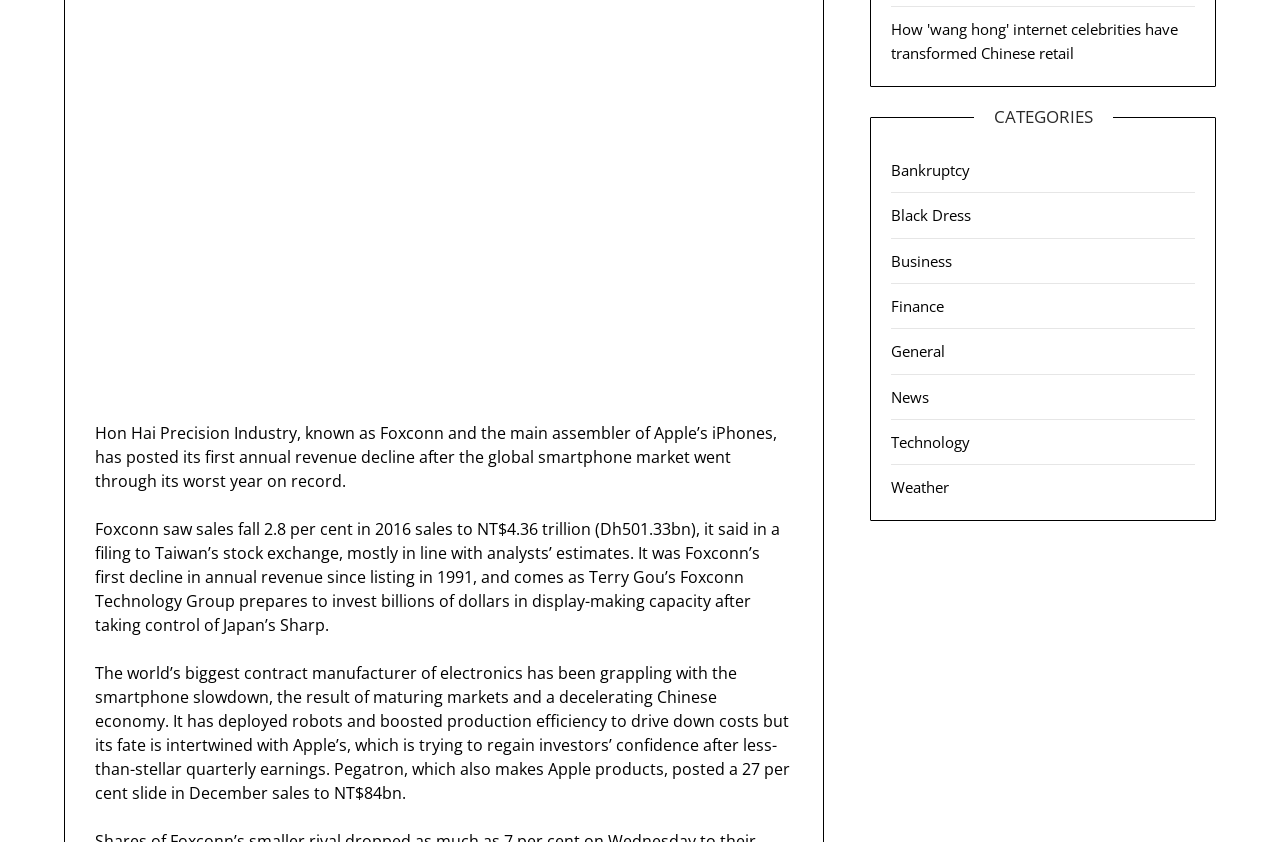Please determine the bounding box of the UI element that matches this description: Black Dress. The coordinates should be given as (top-left x, top-left y, bottom-right x, bottom-right y), with all values between 0 and 1.

[0.696, 0.244, 0.759, 0.267]